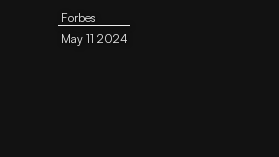Based on the image, please elaborate on the answer to the following question:
What is the primary focus of the article?

The overall design and layout of the image, combined with the title 'Forbes', suggests that the article or feature is focused on presenting contemporary insights or discussions relevant to the finance and business sectors, which is characteristic of Forbes' focus on economics, sustainability, and corporate governance.